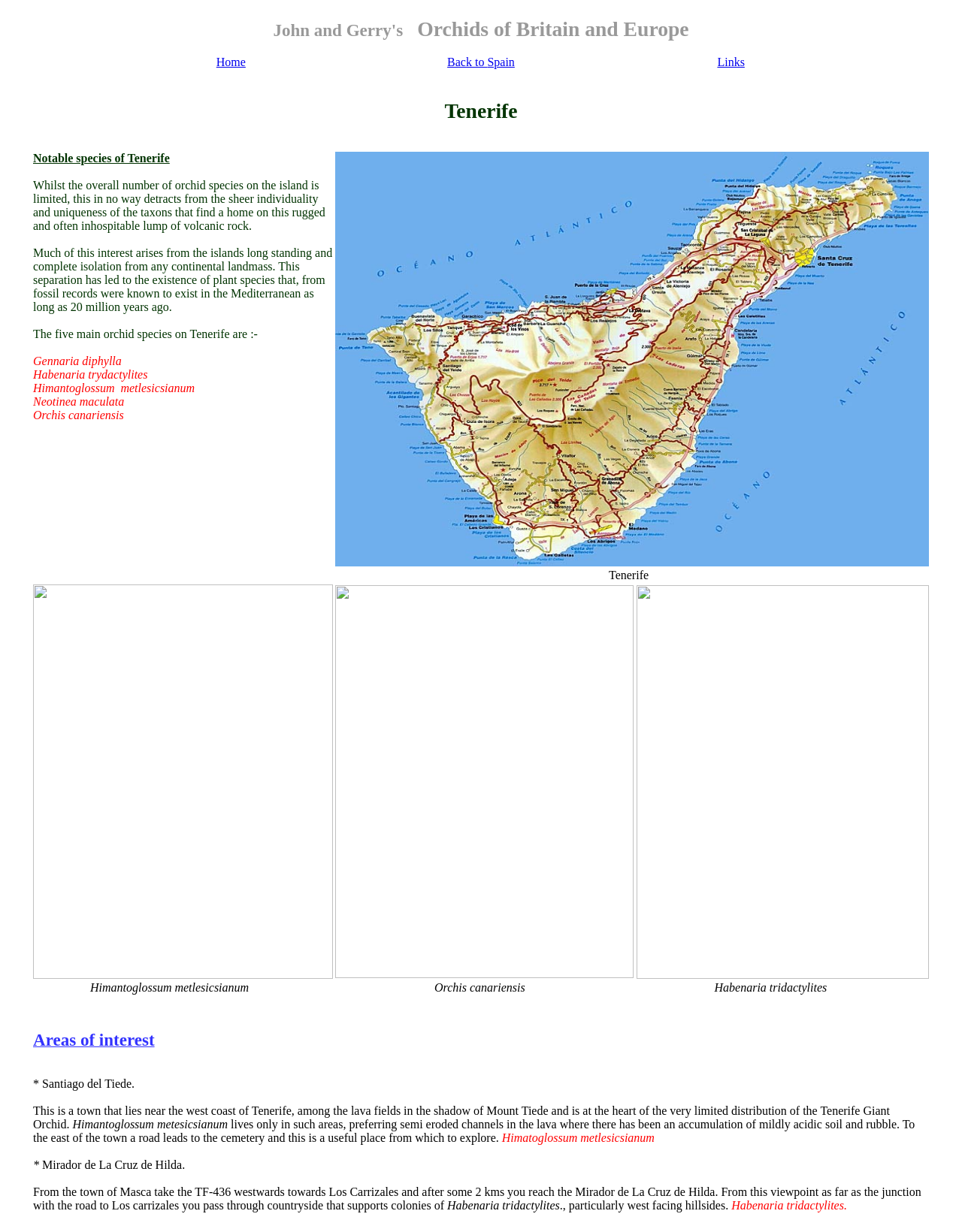Create an elaborate caption that covers all aspects of the webpage.

This webpage is about orchids in Tenerife, Canary Islands, specifically focusing on their distribution, range, variety, type, habitat, identification, and species. 

At the top of the page, there is a layout table with a row containing three cells. The first cell has the text "John and Gerry's Orchids of Britain and Europe". Below this, there is another layout table with a row containing three cells, each with a link: "Home", "Back to Spain", and "Links". 

The main content of the page is divided into several sections. The first section has a heading "Tenerife" and discusses notable species of orchids on the island. There are five main species mentioned: Gennaria diphylla, Habenaria trydactylites, Himantoglossum metlesicsianum, Neotinea maculata, and Orchis canariensis. 

The next section is divided into three columns, with the left column containing text about the distribution of Himantoglossum metlesicsianum, the middle column discussing Orchis canariensis, and the right column talking about Habenaria tridactylites. 

There are several paragraphs of text throughout the page, describing the habitats and locations where these orchid species can be found, including Santiago del Tiede, Mount Tiede, and Mirador de La Cruz de Hilda.